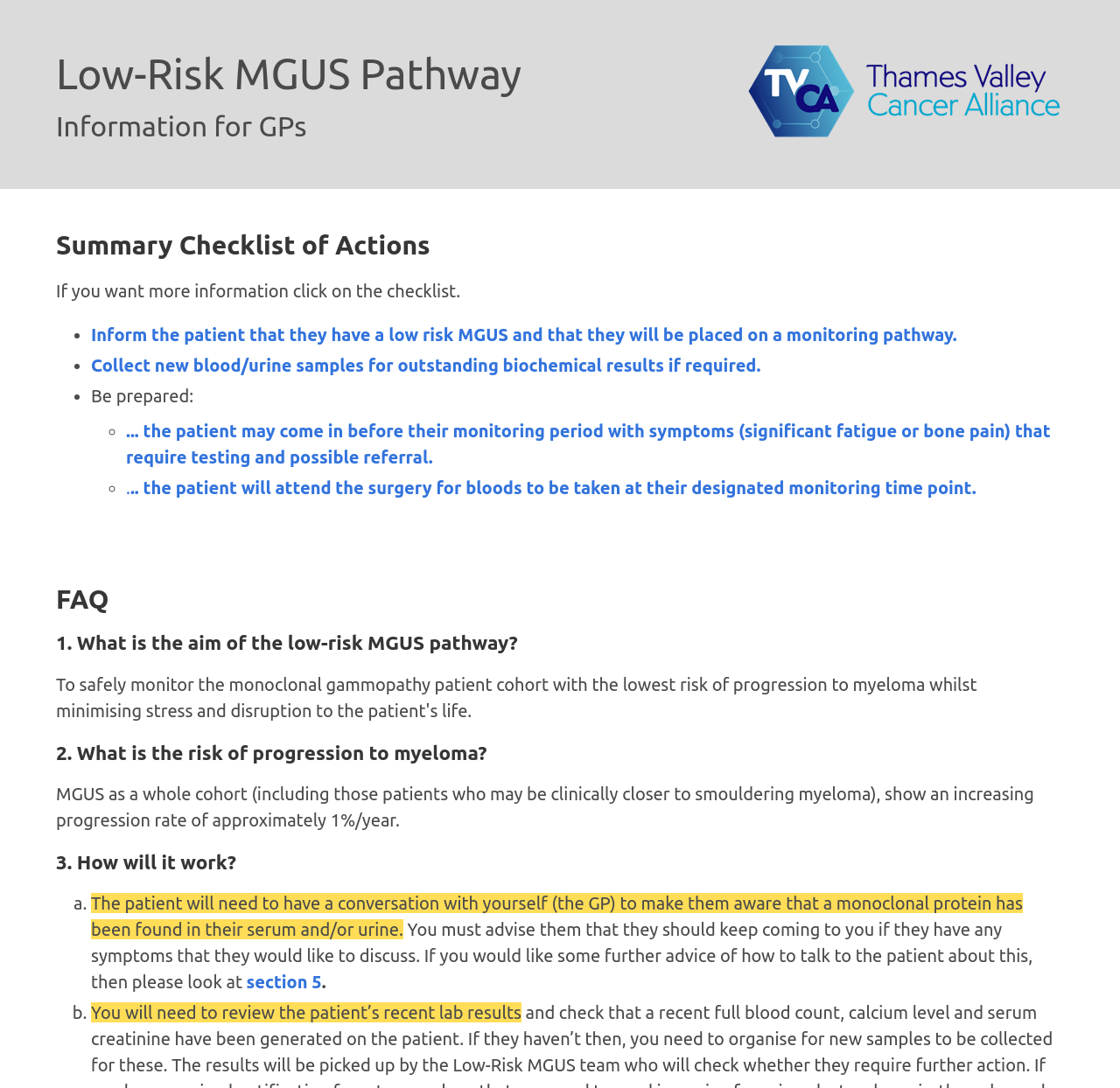Refer to the image and provide an in-depth answer to the question: 
What is the purpose of reviewing the patient's recent lab results?

The purpose of reviewing the patient's recent lab results is to monitor their progress, as indicated by the text 'You will need to review the patient’s recent lab results'.